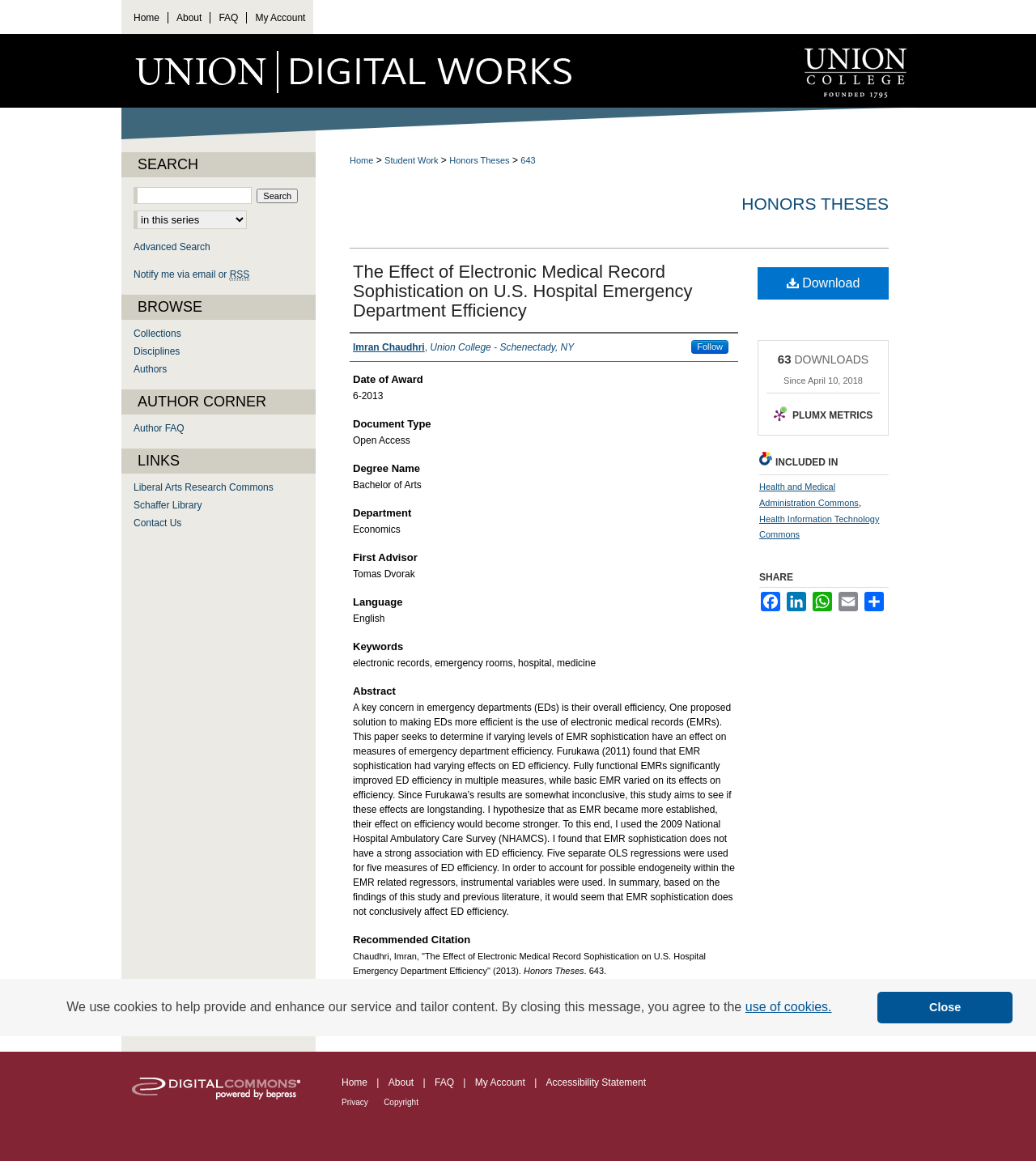What is the title of the honors thesis?
Look at the image and respond to the question as thoroughly as possible.

I found the title of the honors thesis by looking at the heading element with the text 'The Effect of Electronic Medical Record Sophistication on U.S. Hospital Emergency Department Efficiency' which is located under the 'HONORS THESES' heading.